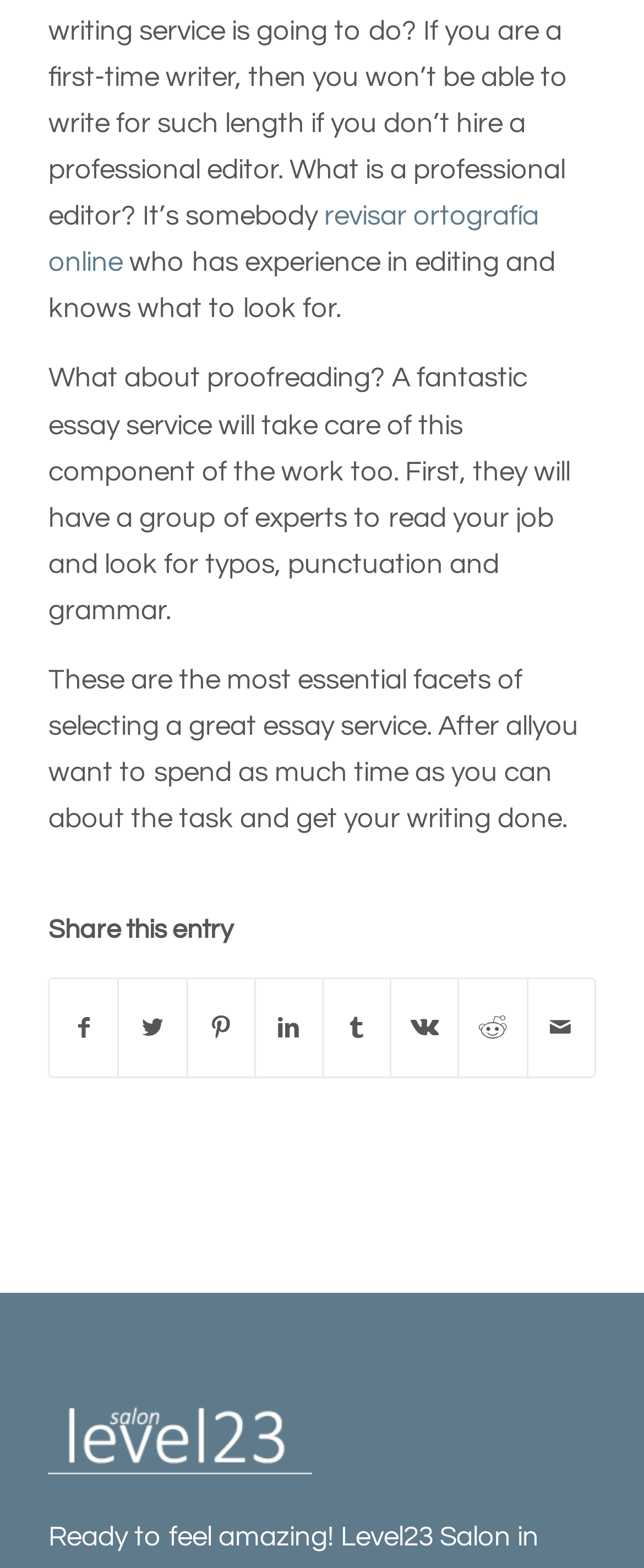Answer with a single word or phrase: 
What is the purpose of a great essay service?

Editing and proofreading